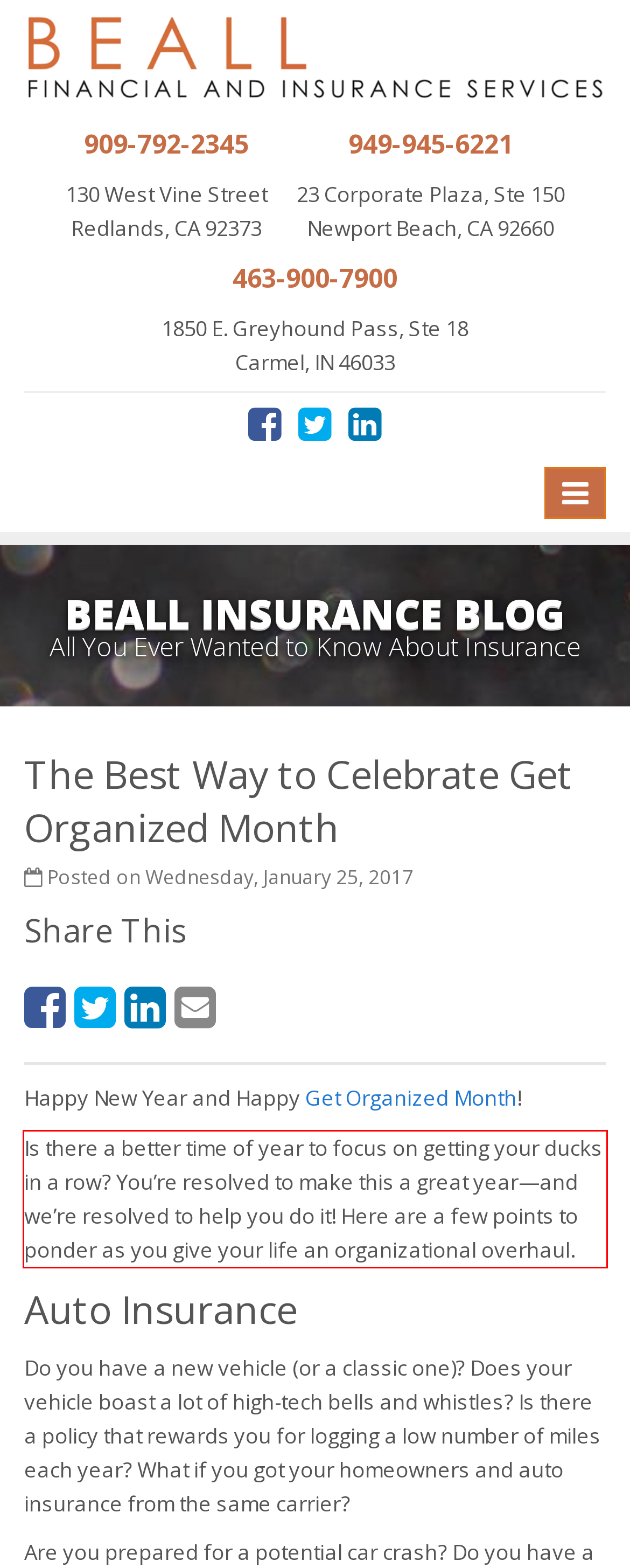Examine the webpage screenshot and use OCR to recognize and output the text within the red bounding box.

Is there a better time of year to focus on getting your ducks in a row? You’re resolved to make this a great year—and we’re resolved to help you do it! Here are a few points to ponder as you give your life an organizational overhaul.